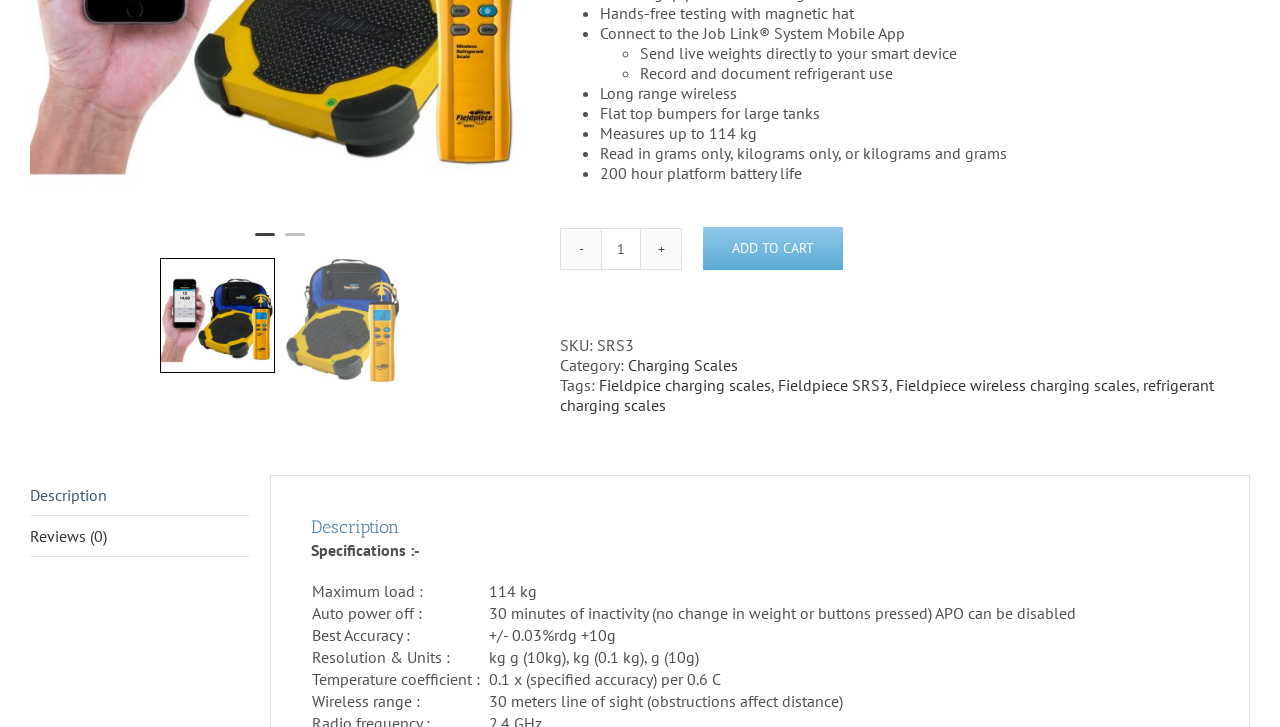Extract the bounding box for the UI element that matches this description: "Description".

[0.023, 0.653, 0.195, 0.71]